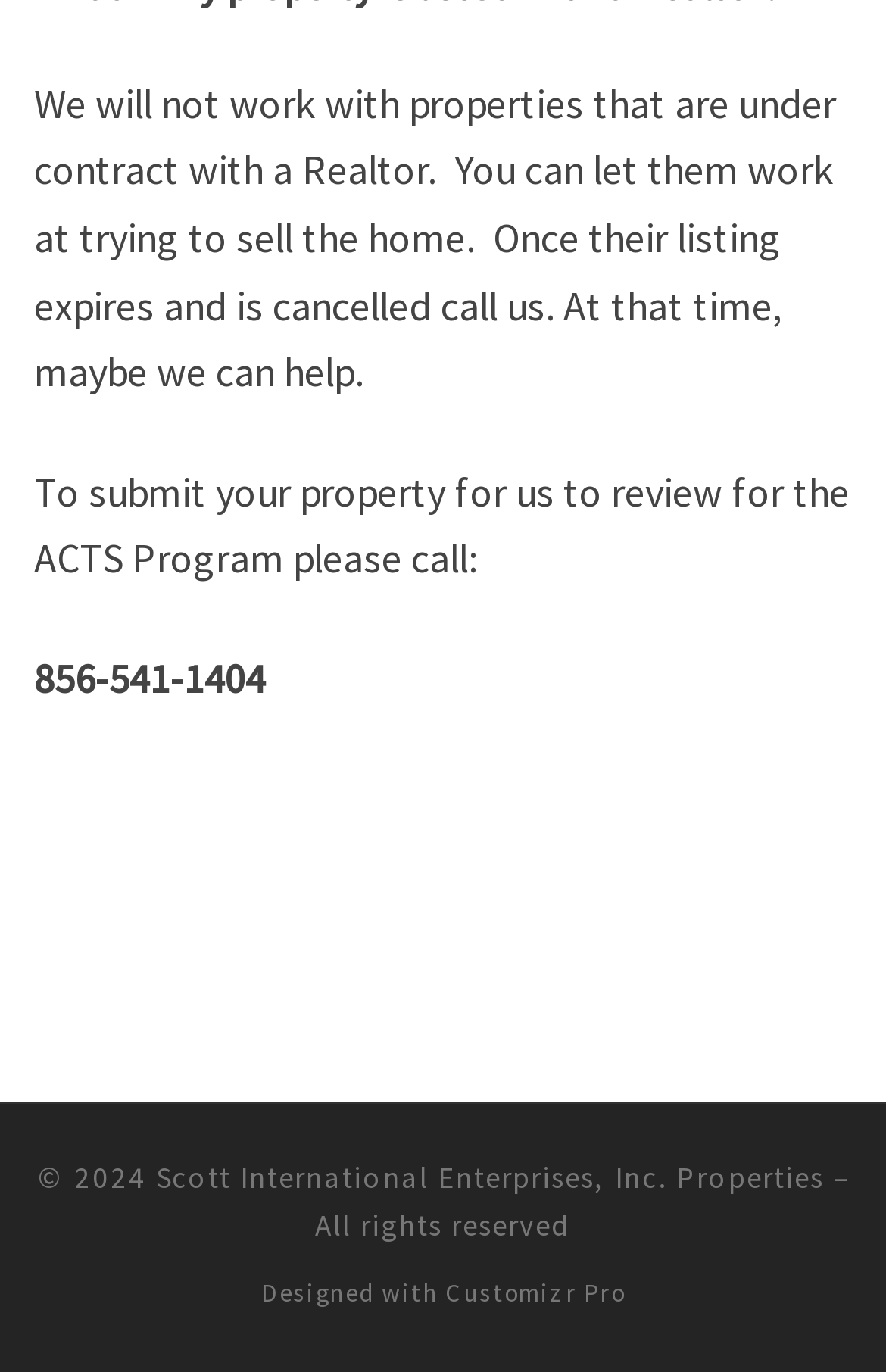What is the name of the company that owns the properties?
Analyze the image and deliver a detailed answer to the question.

The company name can be found at the bottom of the webpage, in the footer section, where it says 'Scott International Enterprises, Inc. Properties'.